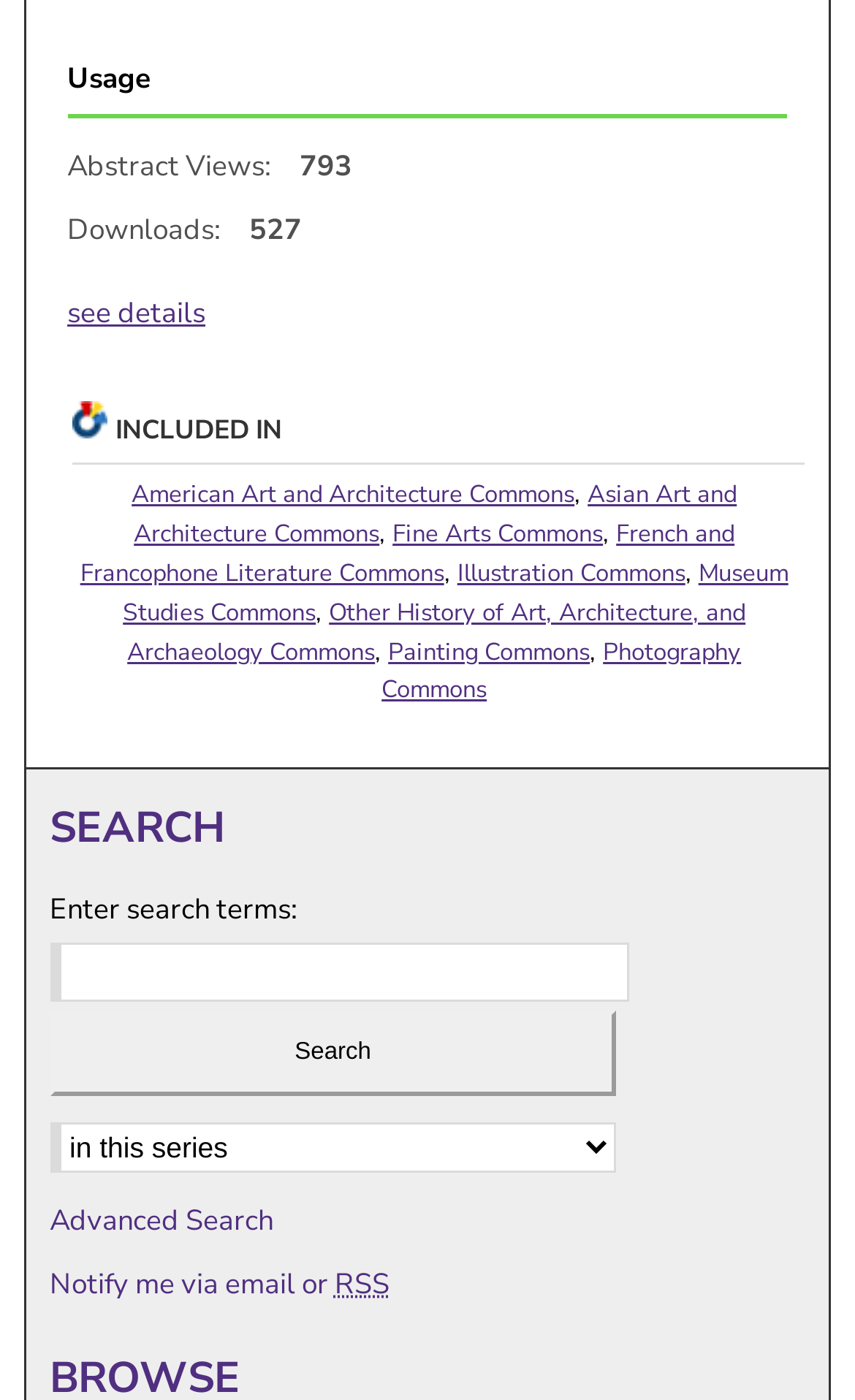Please identify the bounding box coordinates of the region to click in order to complete the task: "Click on Advanced Search". The coordinates must be four float numbers between 0 and 1, specified as [left, top, right, bottom].

[0.058, 0.856, 0.32, 0.884]